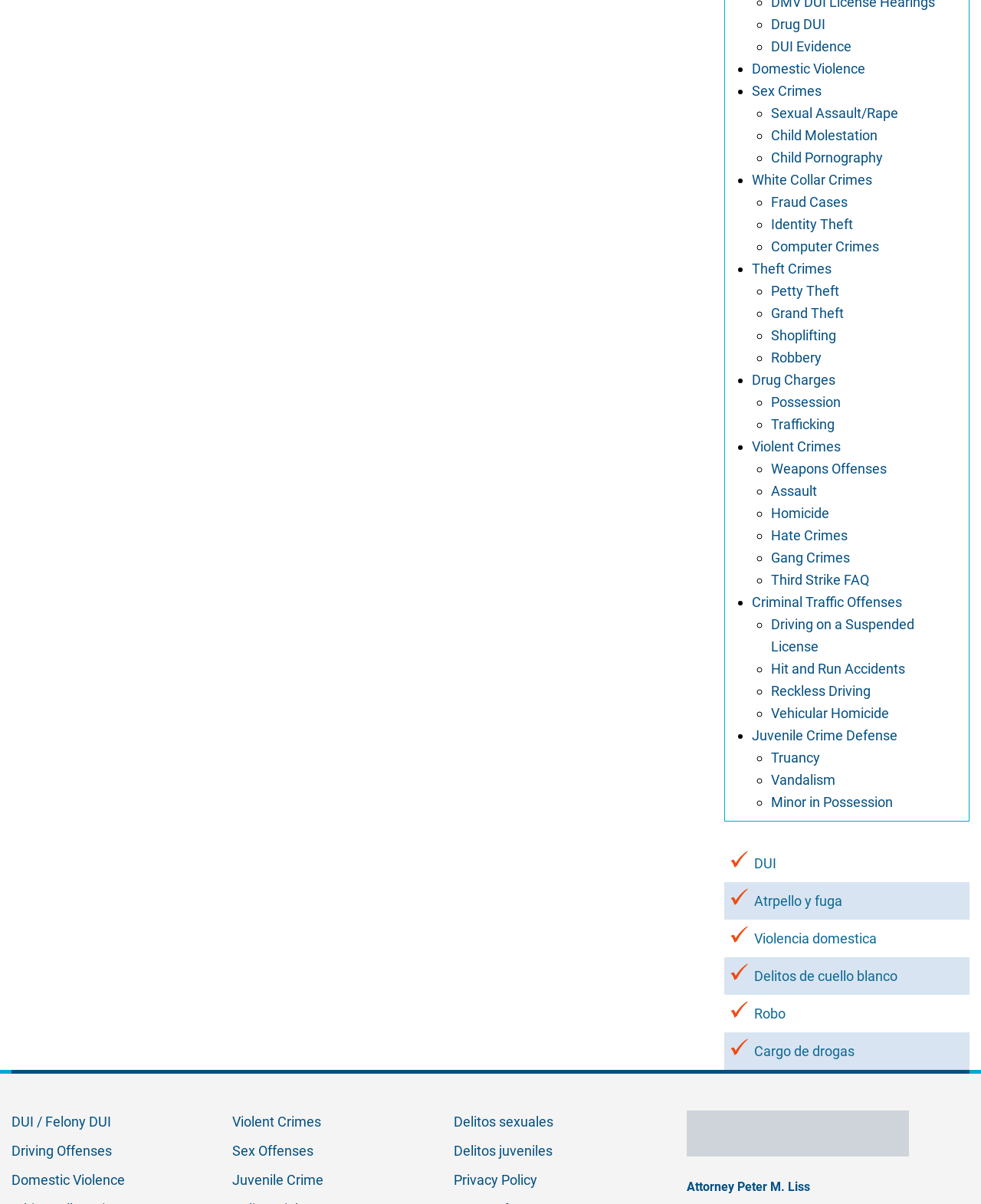Please answer the following question using a single word or phrase: 
Is 'Juvenile Crime Defense' a type of crime?

No